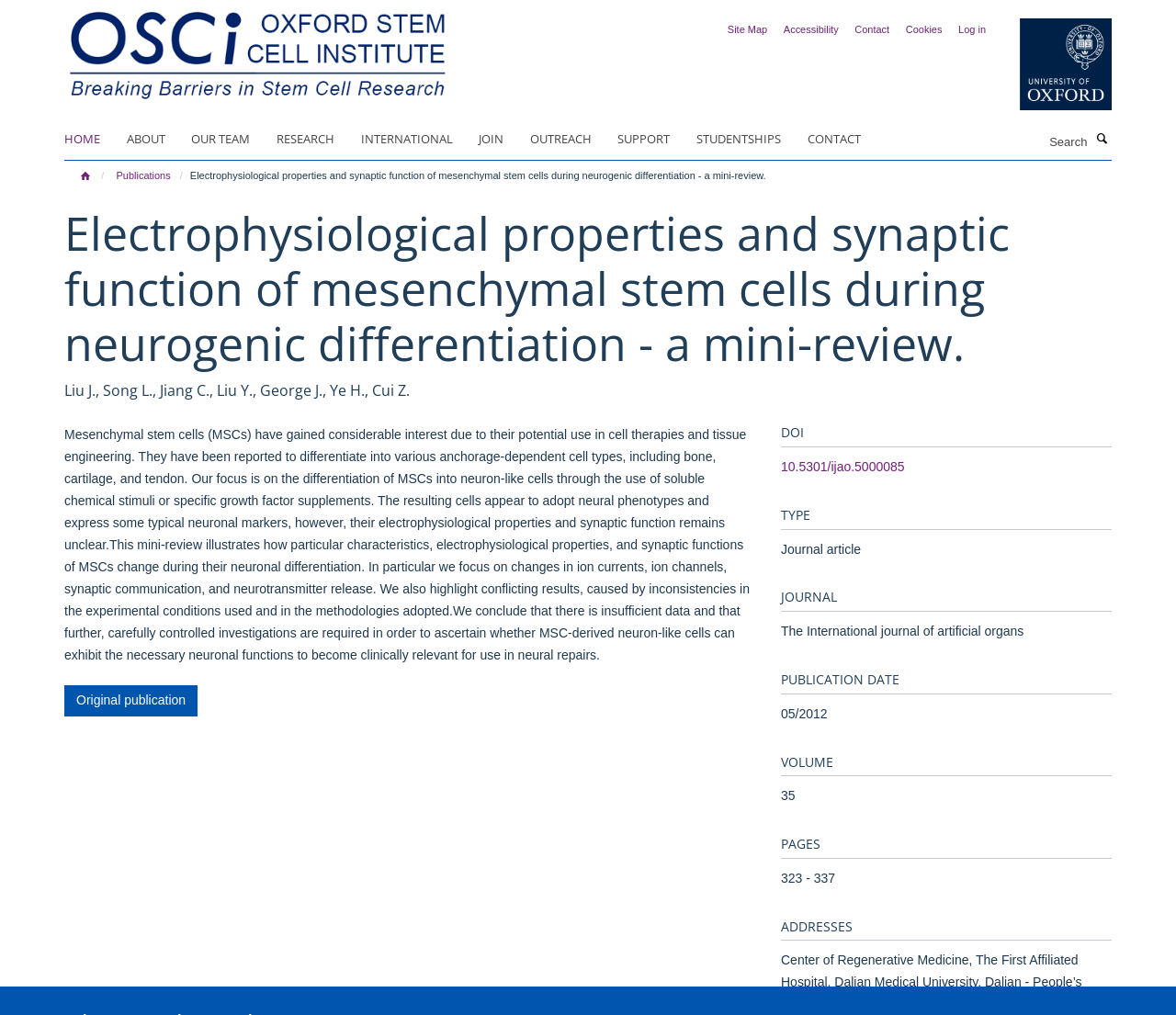What is the name of the journal? Look at the image and give a one-word or short phrase answer.

The International journal of artificial organs